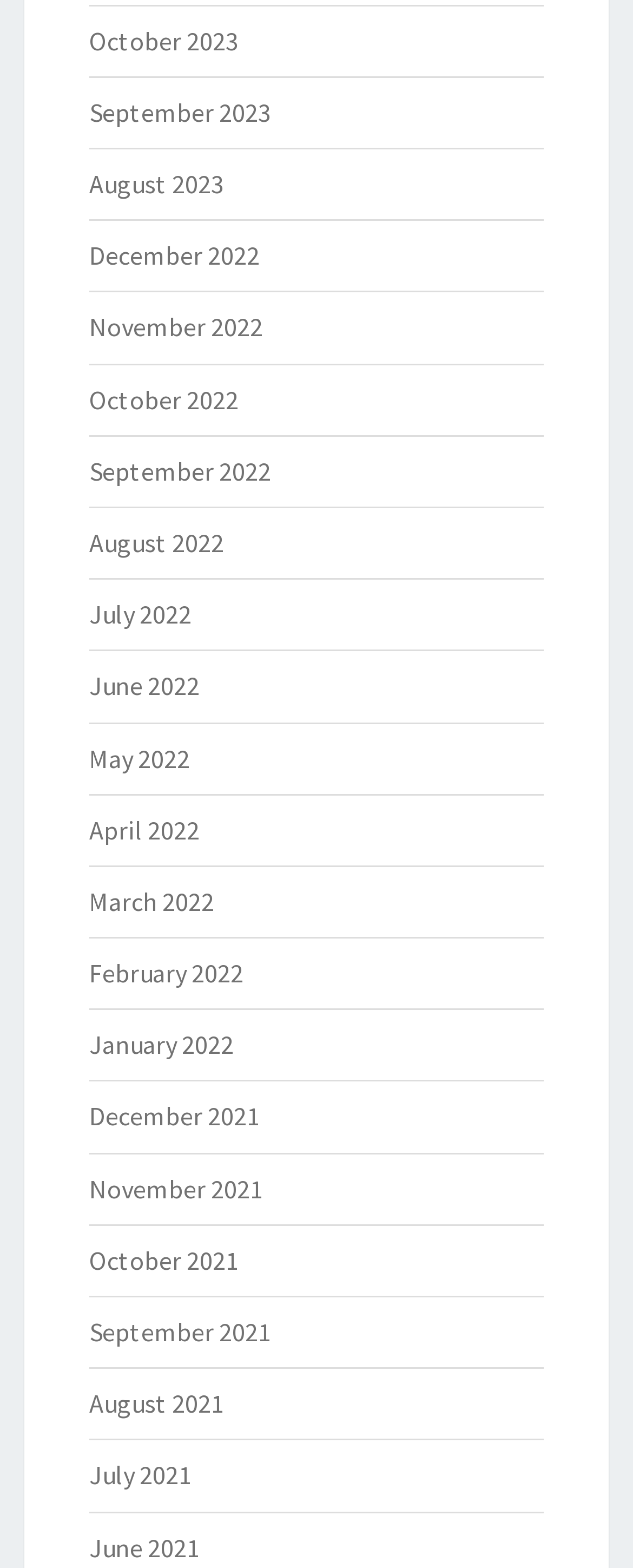Locate the bounding box coordinates of the area you need to click to fulfill this instruction: 'Browse August 2021'. The coordinates must be in the form of four float numbers ranging from 0 to 1: [left, top, right, bottom].

[0.141, 0.885, 0.354, 0.905]